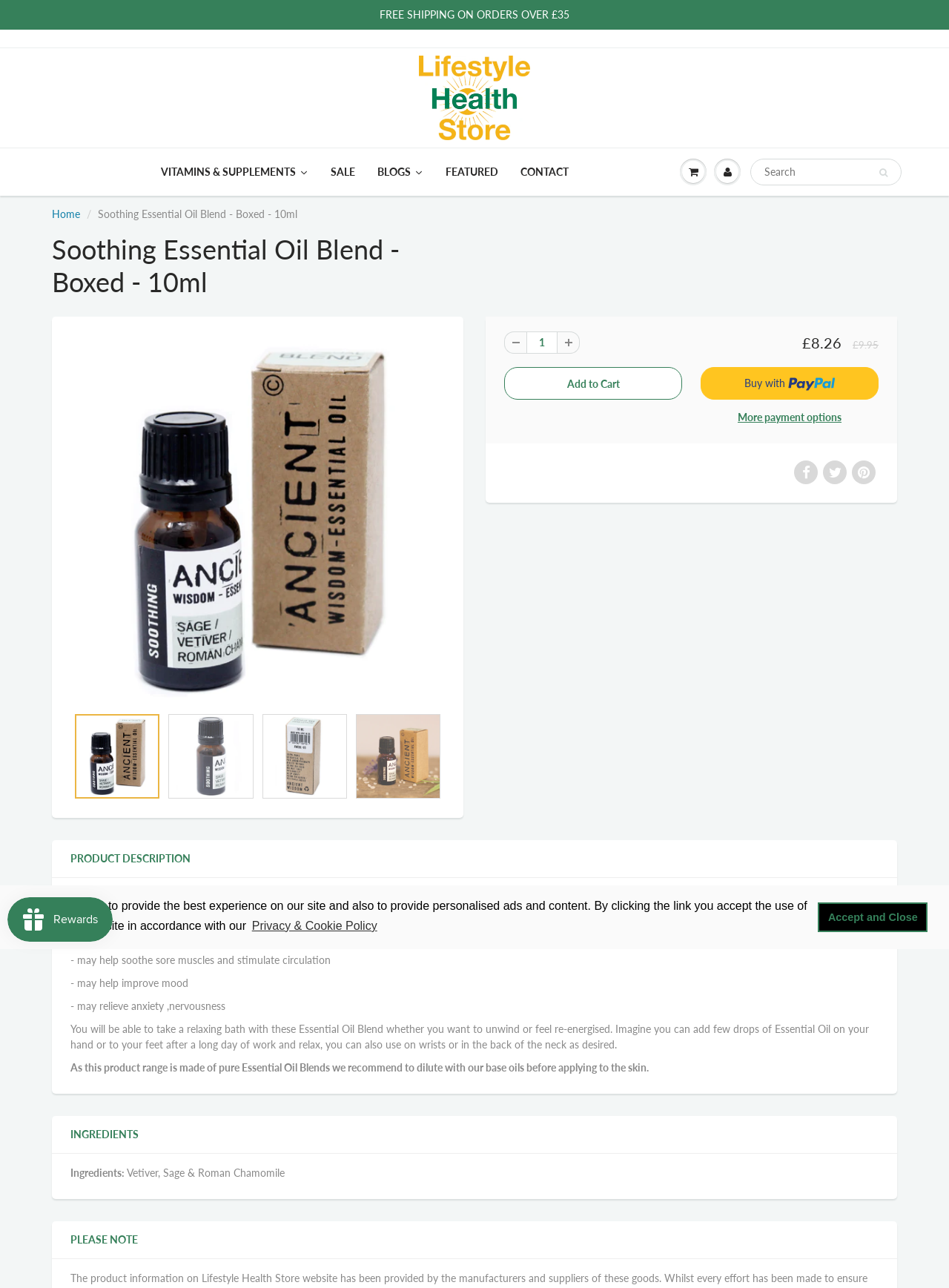What are the ingredients of the product?
Based on the visual content, answer with a single word or a brief phrase.

Vetiver, Sage & Roman Chamomile